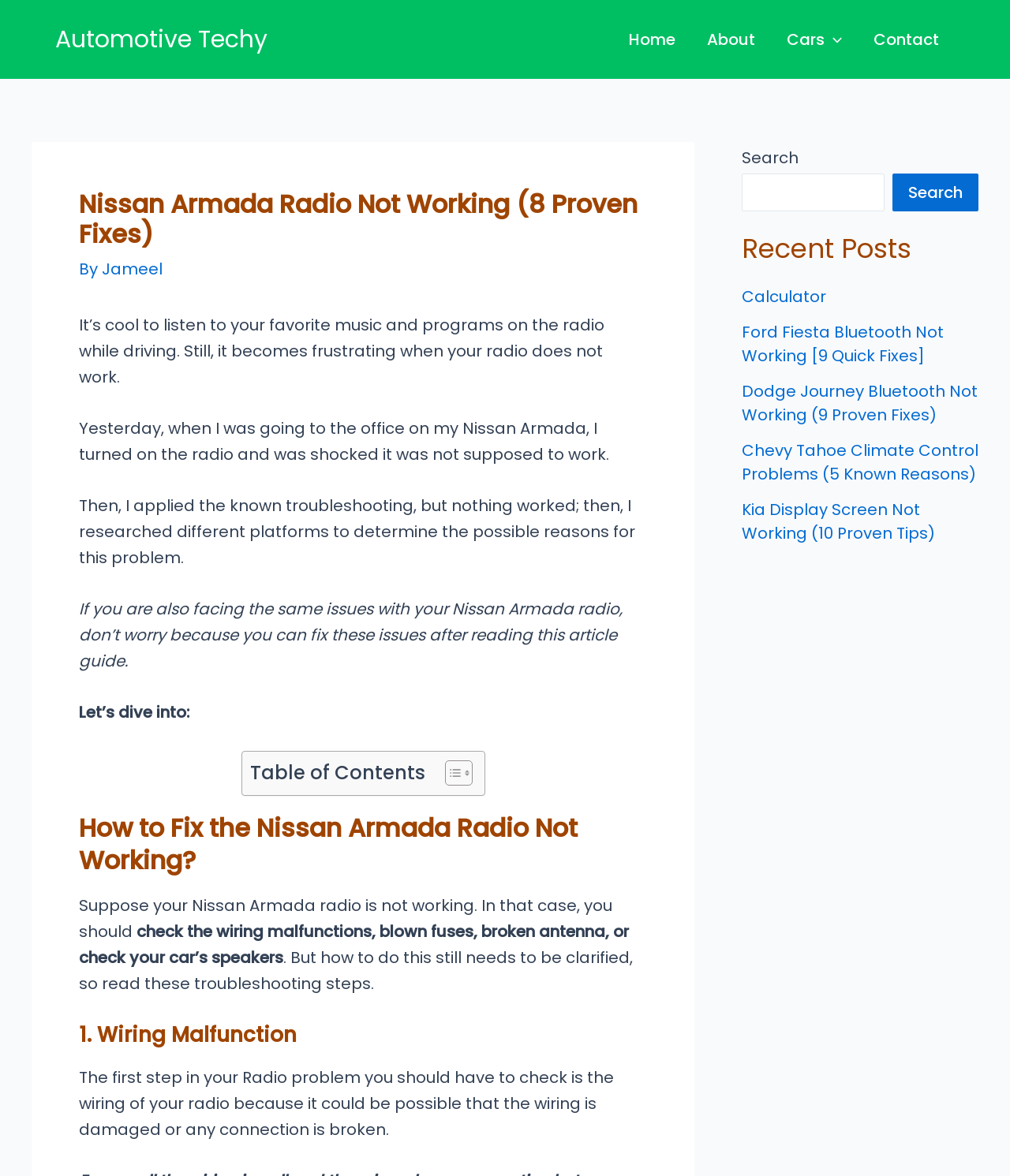Please find the bounding box for the UI element described by: "Jameel".

[0.101, 0.219, 0.161, 0.238]